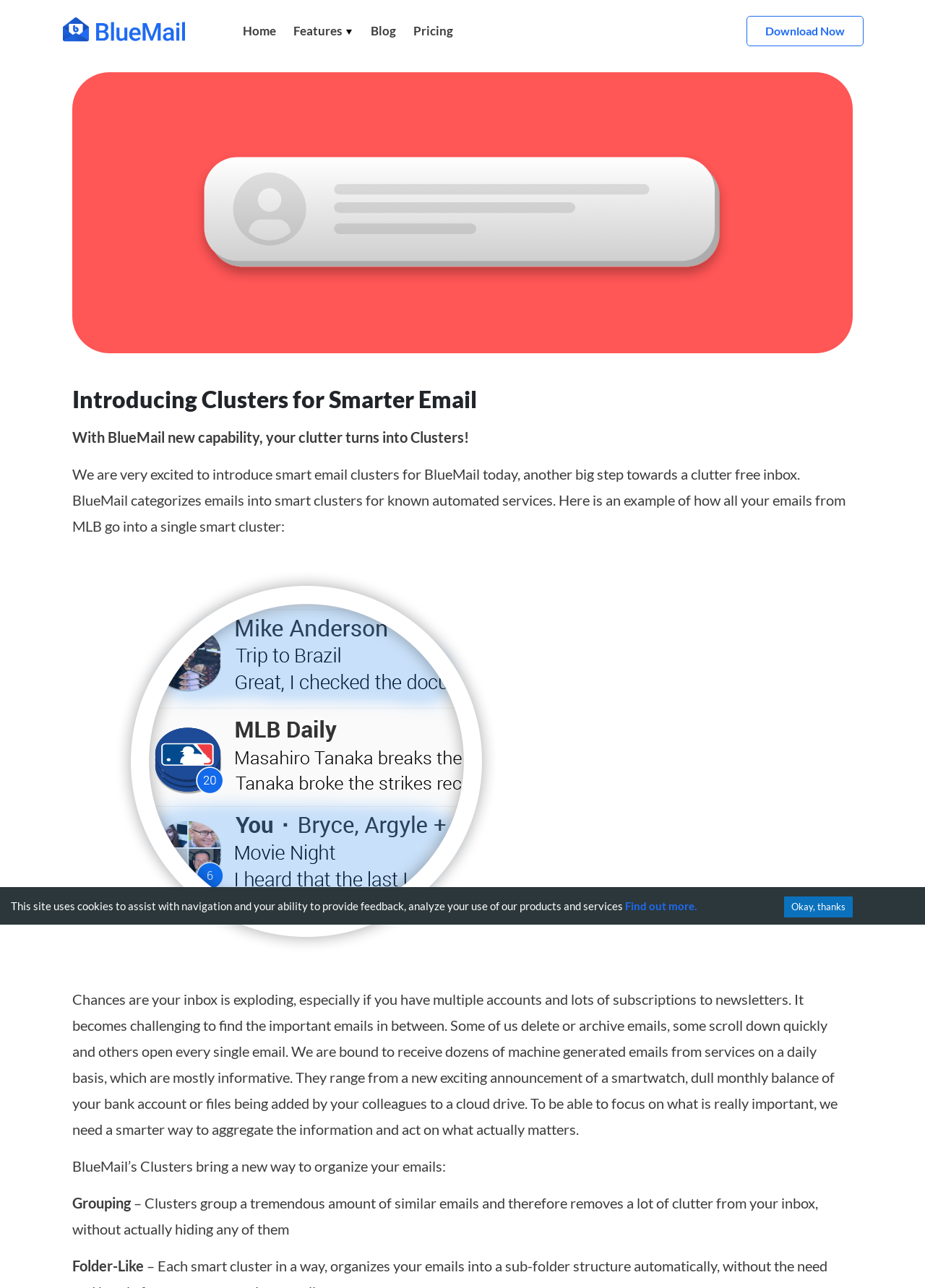What is the main feature introduced by BlueMail?
Using the visual information, reply with a single word or short phrase.

Smart email clusters